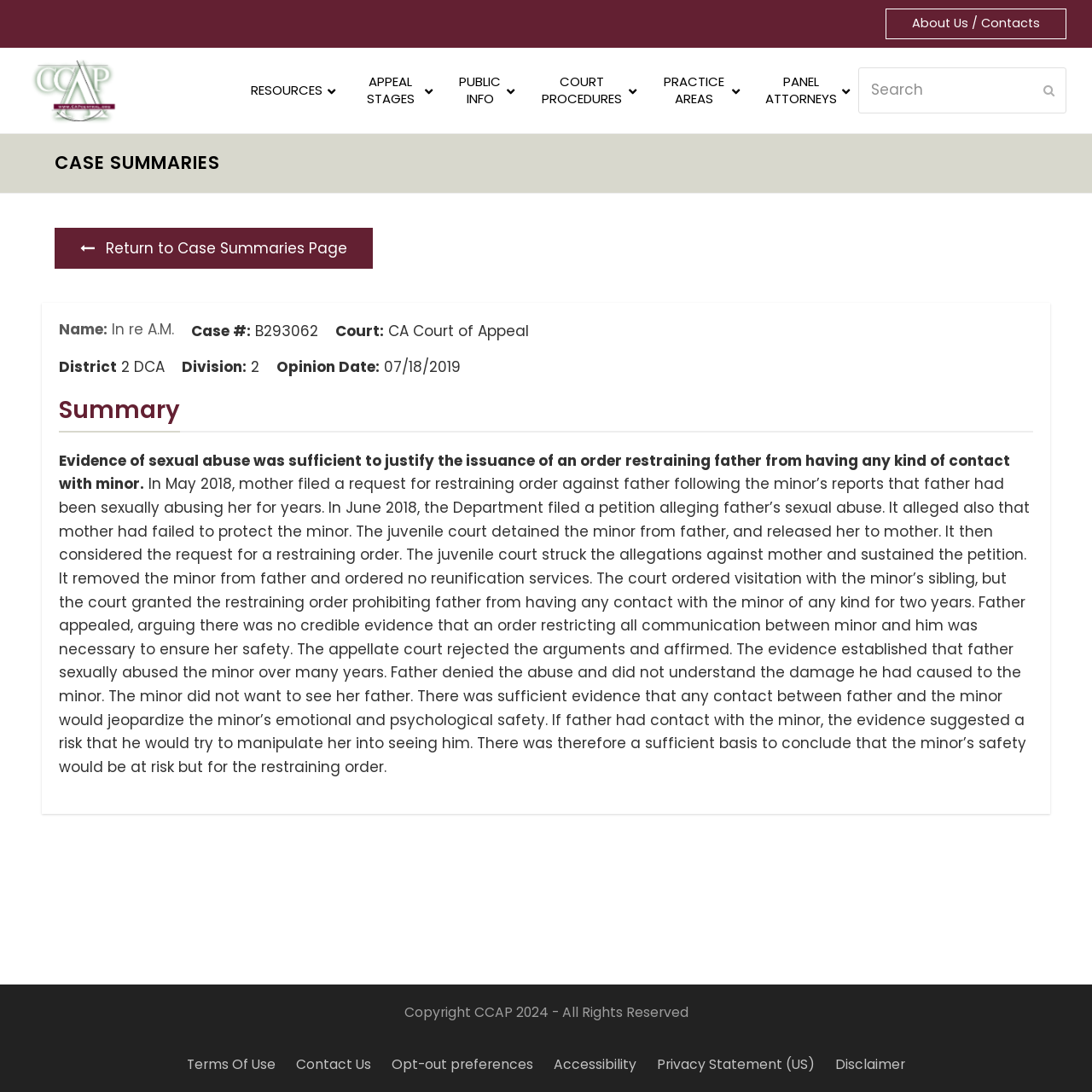Find and specify the bounding box coordinates that correspond to the clickable region for the instruction: "View CCAP homepage".

[0.023, 0.072, 0.11, 0.091]